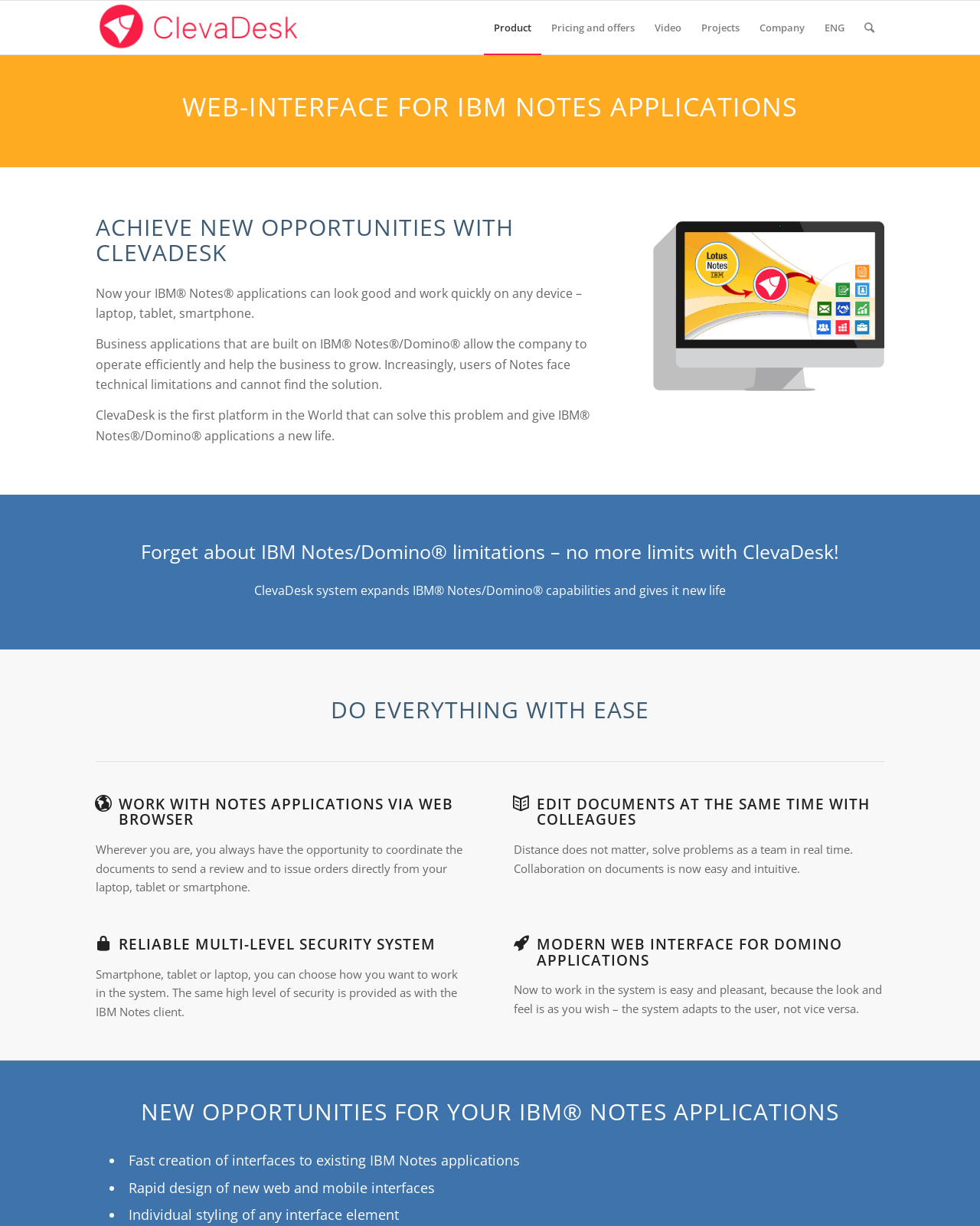Identify the coordinates of the bounding box for the element that must be clicked to accomplish the instruction: "Watch the video".

[0.658, 0.001, 0.705, 0.044]